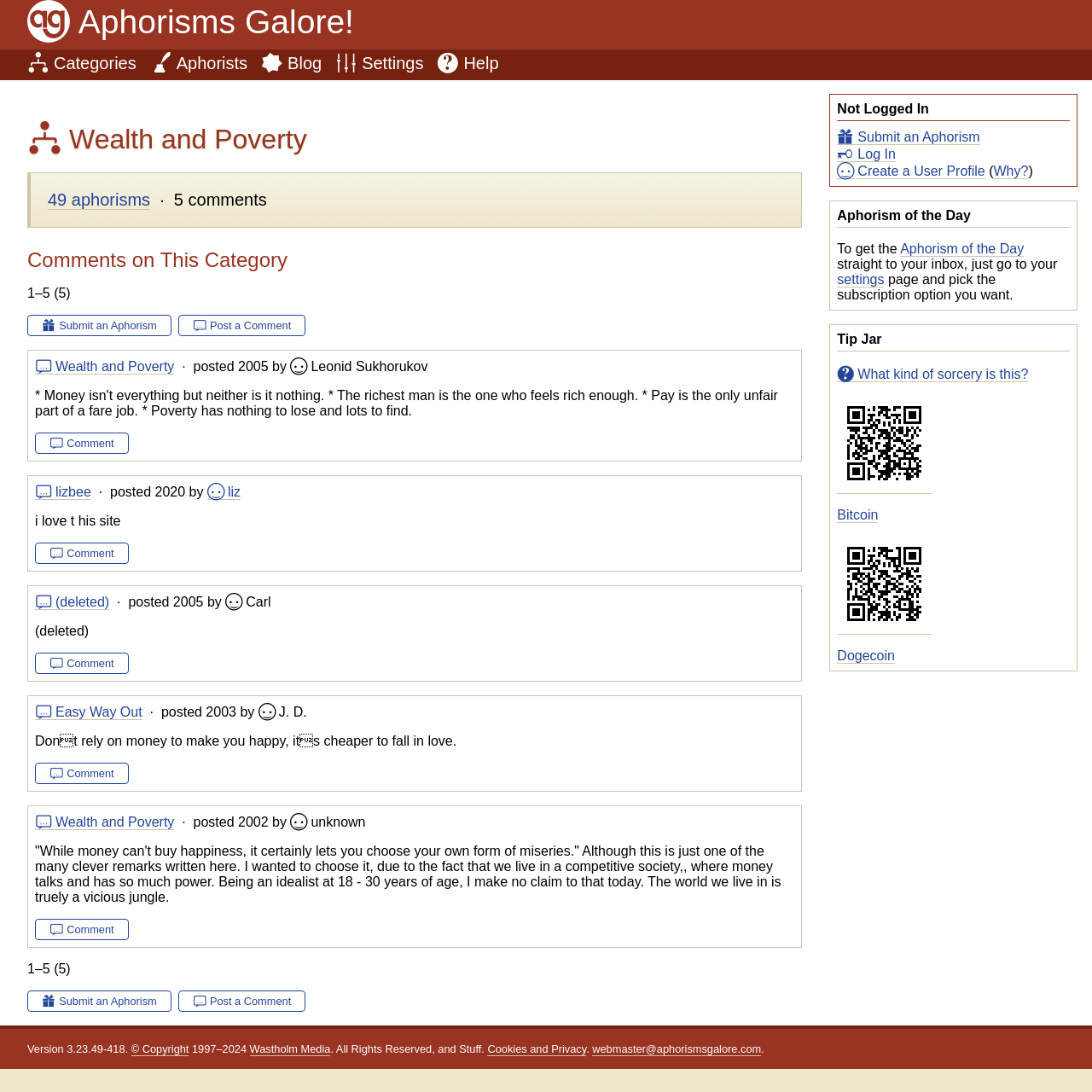Look at the image and answer the question in detail:
What is the name of the website's copyright holder?

I found the answer by looking at the footer of the webpage, where the copyright information is located. The text '© Copyright 1997–2024 Wastholm Media' indicates that Wastholm Media is the copyright holder of the website.